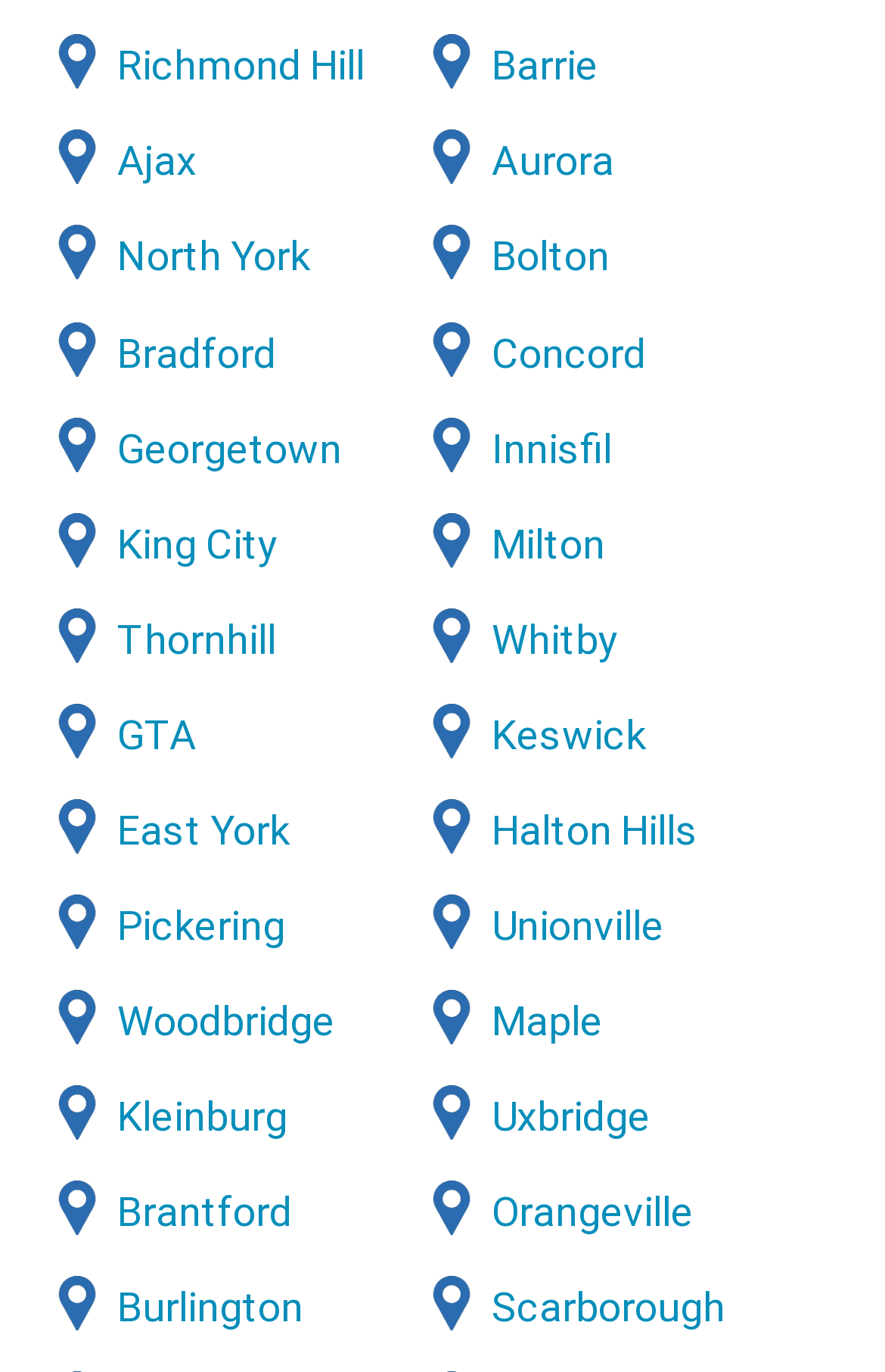How many locations are listed on the left side of the webpage?
Please provide a single word or phrase as your answer based on the image.

17